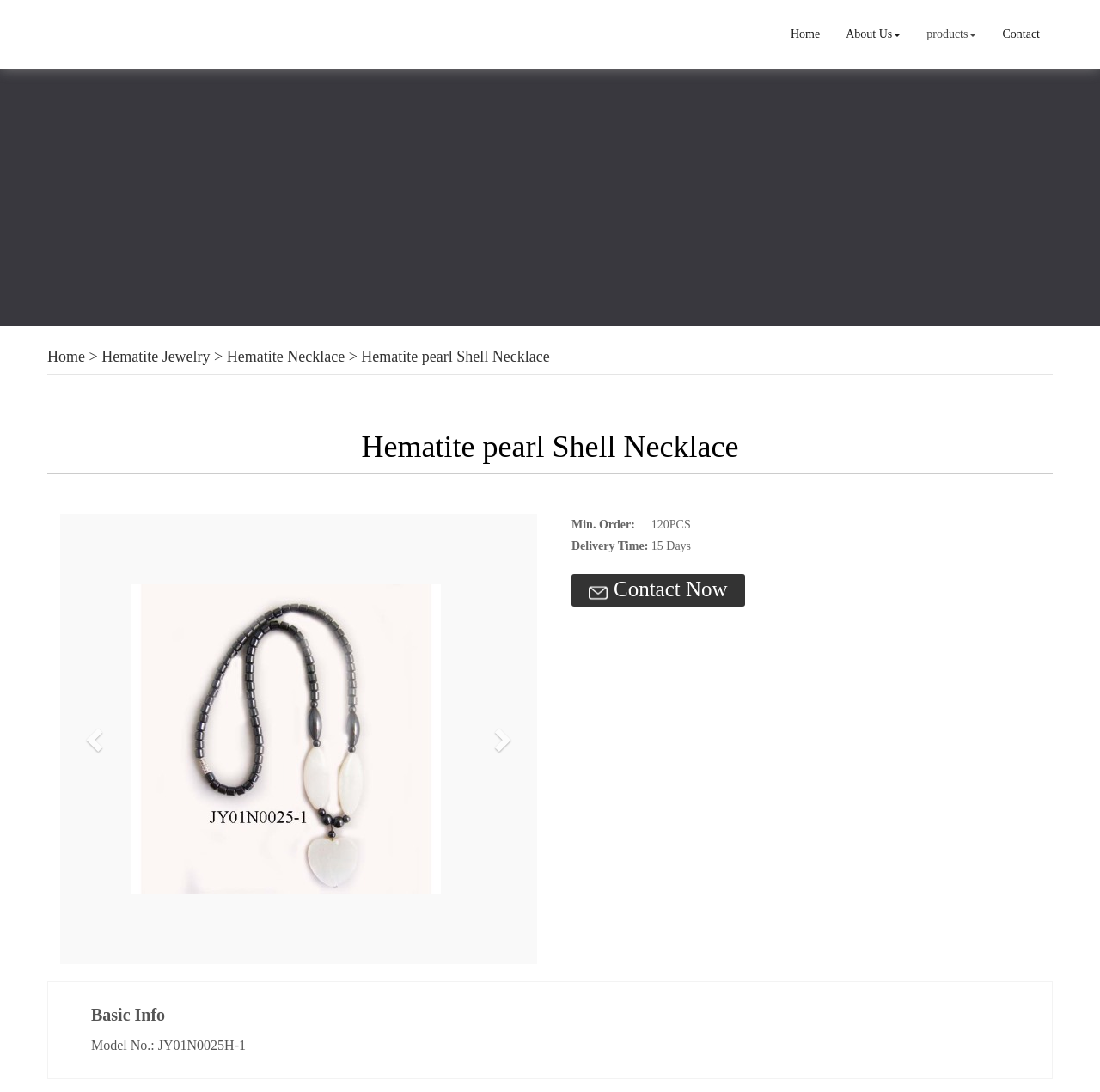Extract the bounding box for the UI element that matches this description: "Subscribe".

None